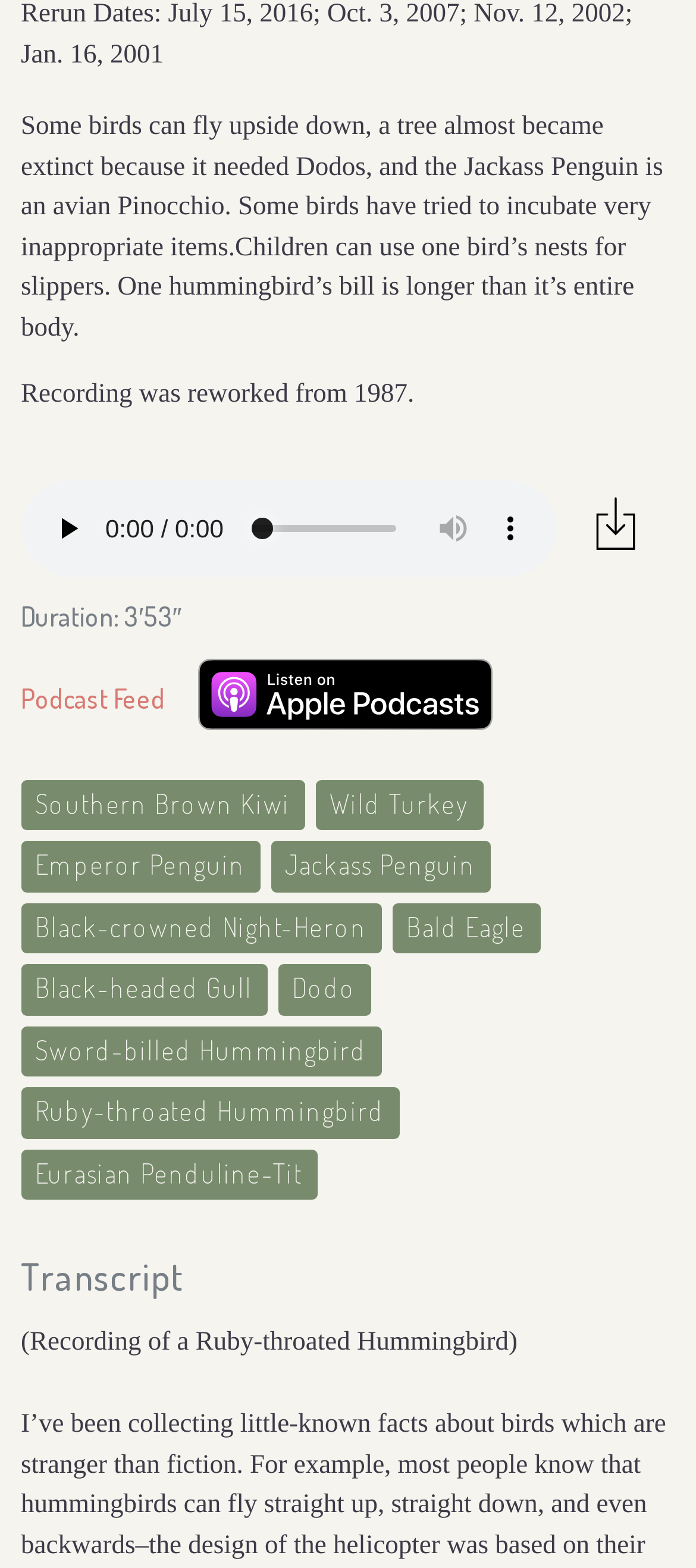Please predict the bounding box coordinates of the element's region where a click is necessary to complete the following instruction: "visit the Southern Brown Kiwi page". The coordinates should be represented by four float numbers between 0 and 1, i.e., [left, top, right, bottom].

[0.03, 0.497, 0.438, 0.53]